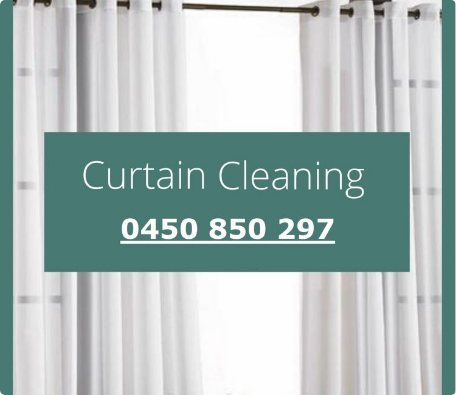Describe all the aspects of the image extensively.

The image showcases a fresh and inviting curtain cleaning advertisement. The background features elegant, sheer white curtains hanging gracefully, enhancing the aesthetic appeal. In the foreground, there is a prominent rectangle in a calming green hue that includes the text "Curtain Cleaning" in a stylish font, emphasizing the service offered. Below this, a contact number "0450 850 297" is displayed, inviting potential customers to reach out for cleaning inquiries. This visual representation effectively communicates the professionalism and reliability of the curtain cleaning services available in the region, encouraging viewers to maintain their drapery's freshness and quality.